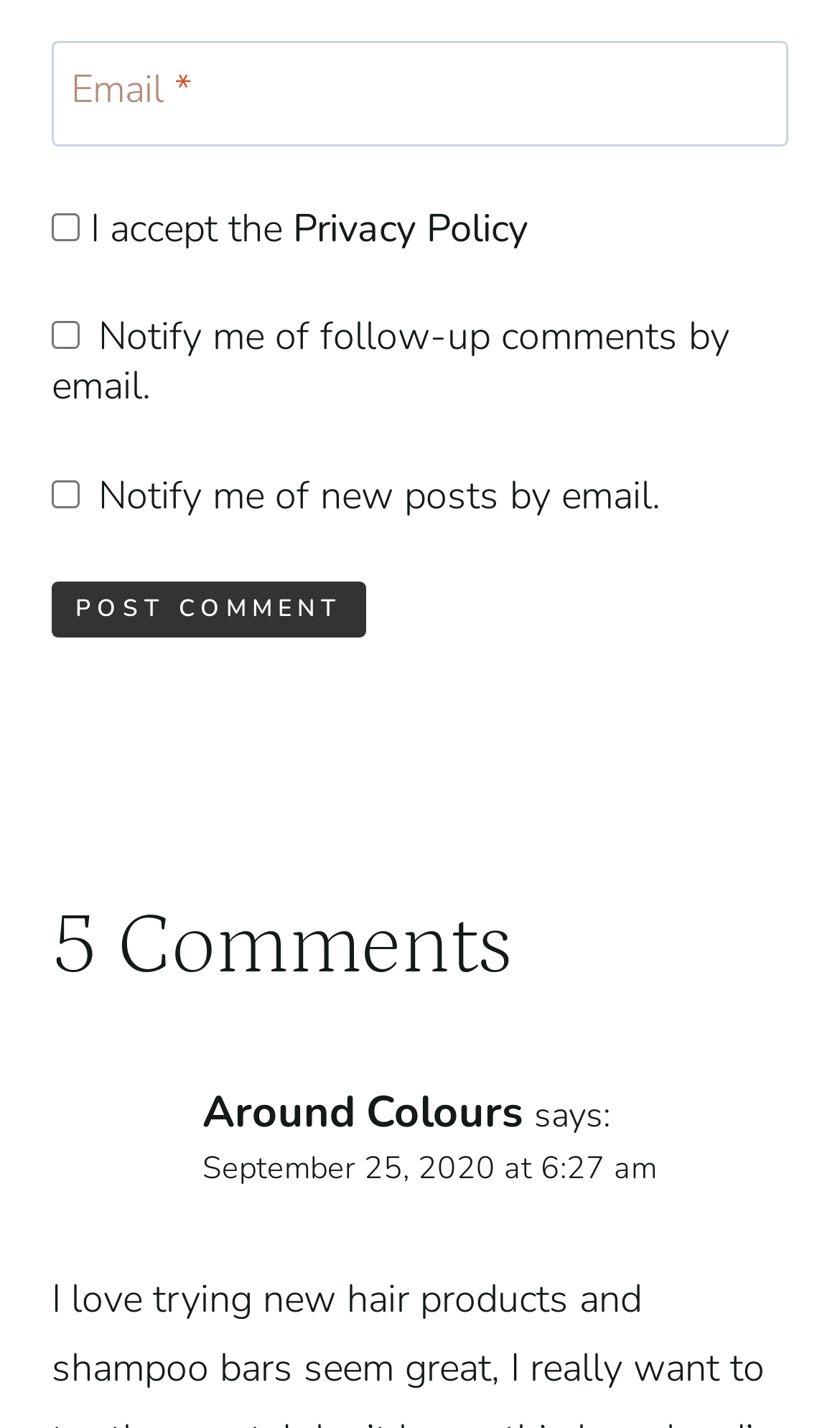Pinpoint the bounding box coordinates of the element that must be clicked to accomplish the following instruction: "View privacy policy". The coordinates should be in the format of four float numbers between 0 and 1, i.e., [left, top, right, bottom].

[0.349, 0.141, 0.628, 0.177]